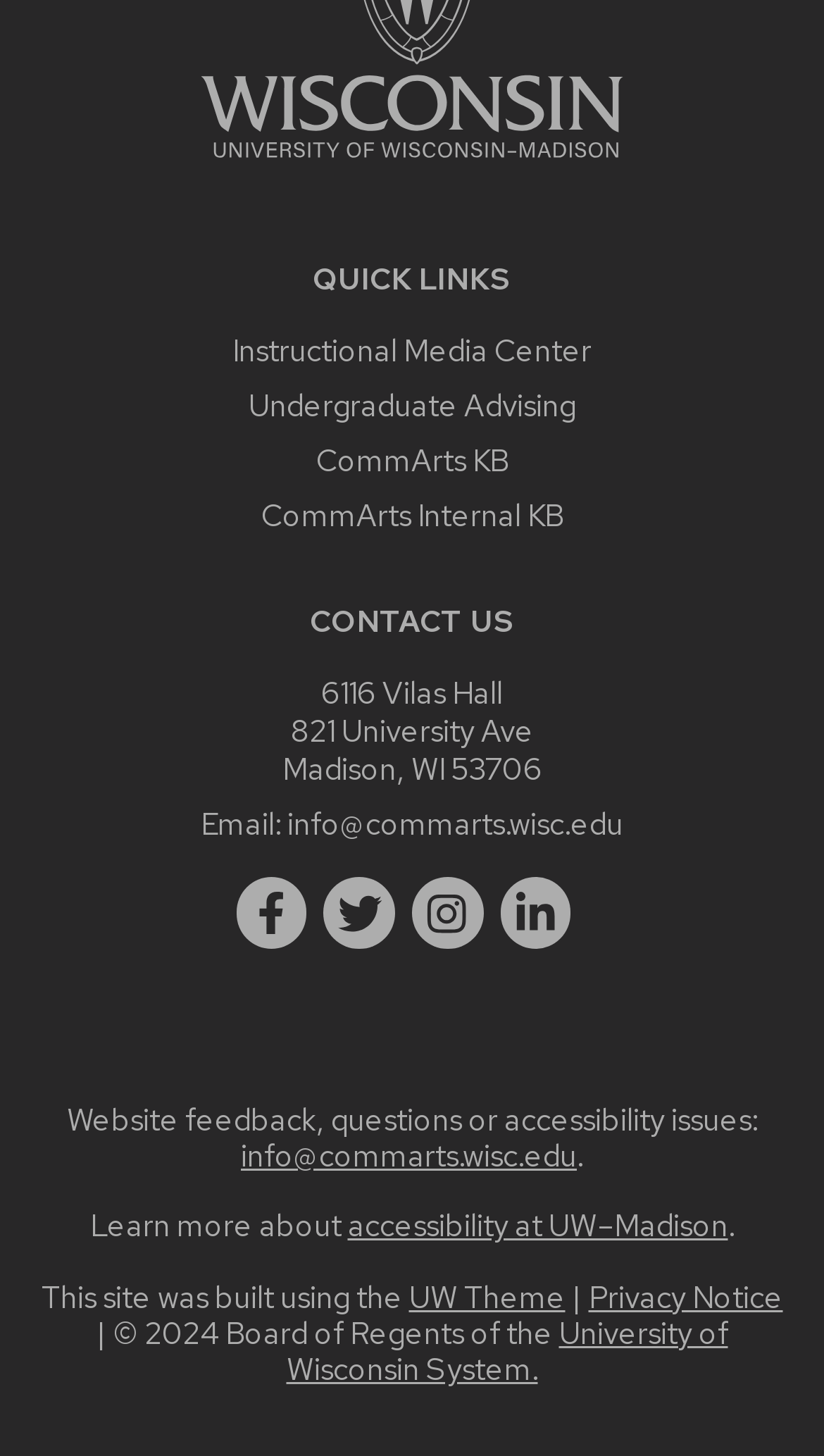What is the address of CommArts?
Give a thorough and detailed response to the question.

I found the address by looking at the 'CONTACT US' section, where it lists the address as '6116 Vilas Hall', '821 University Ave', and 'Madison, WI 53706'.